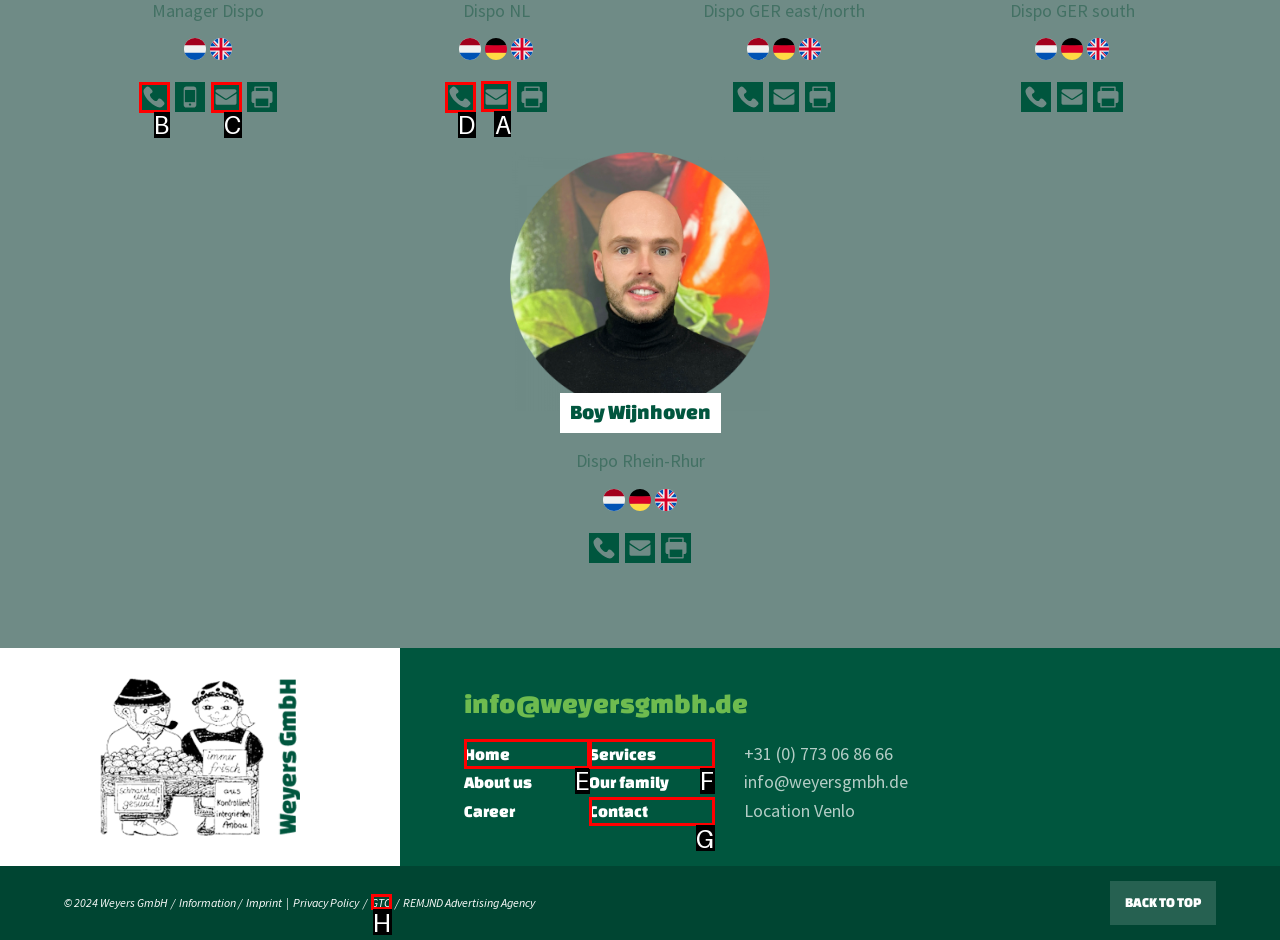Identify the letter of the UI element I need to click to carry out the following instruction: Send an email to Oliver Lauff

A